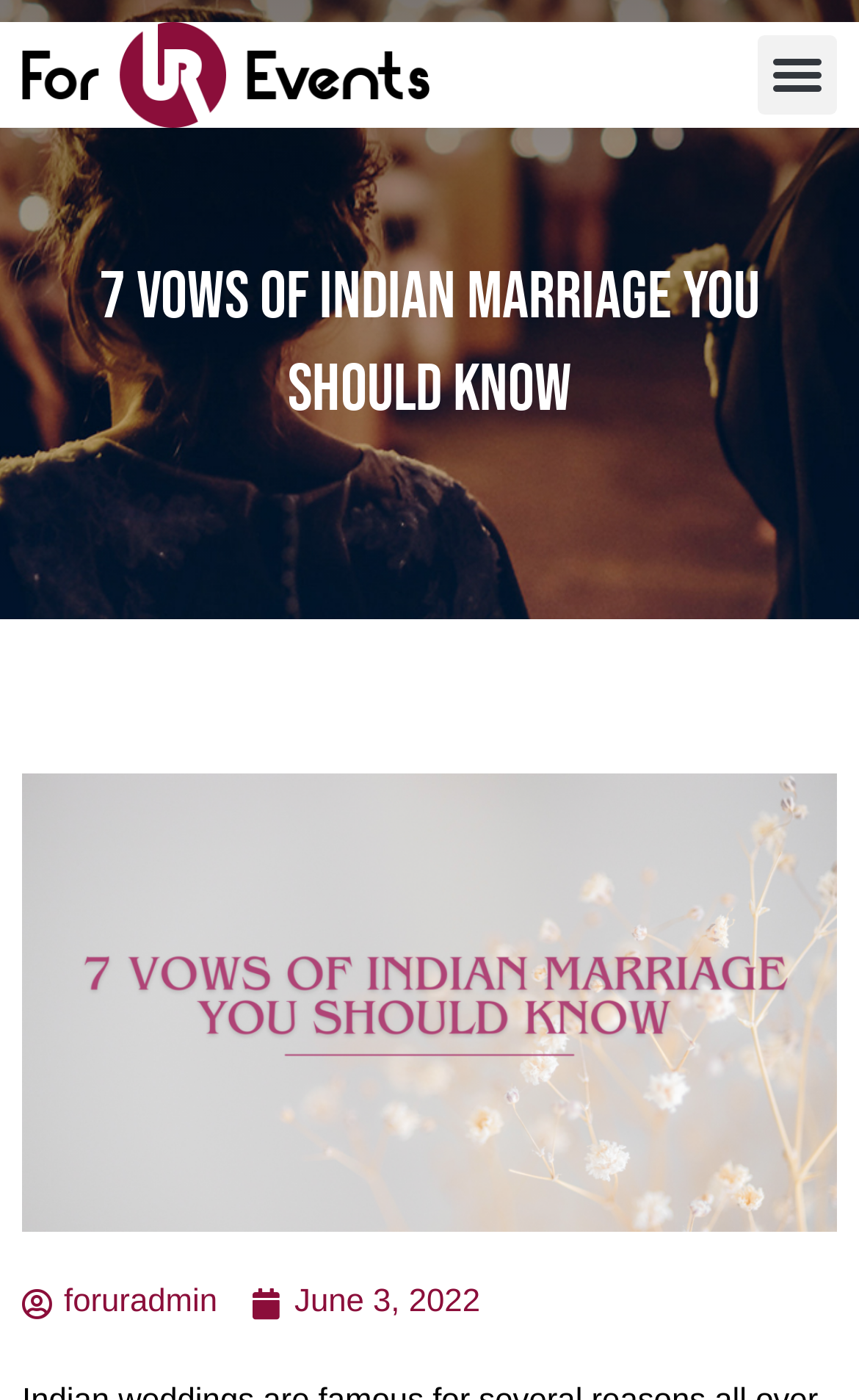What is the logo of this website?
Look at the image and respond with a single word or a short phrase.

website logo